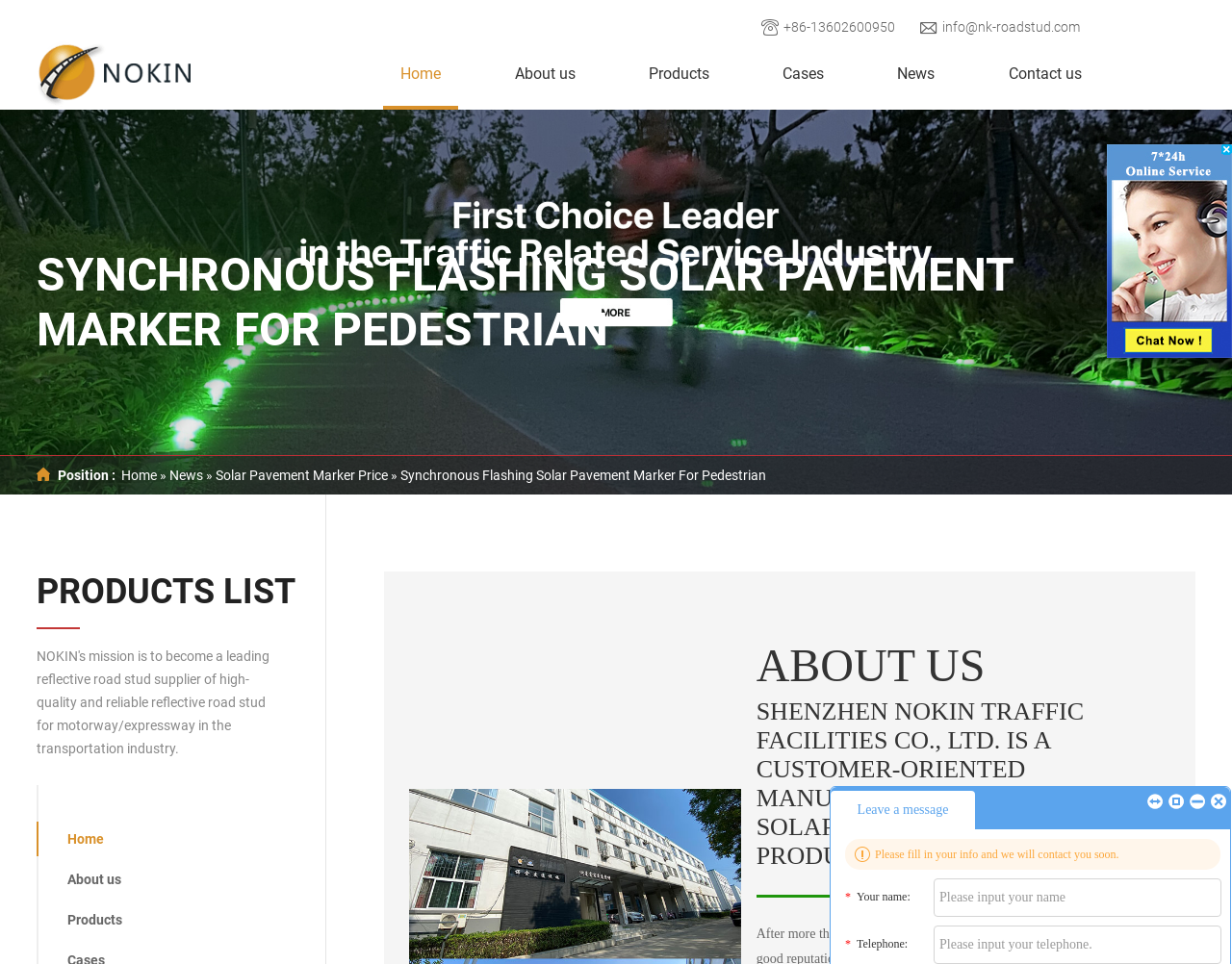Find the bounding box coordinates for the area that must be clicked to perform this action: "Read the 'Articles'".

None